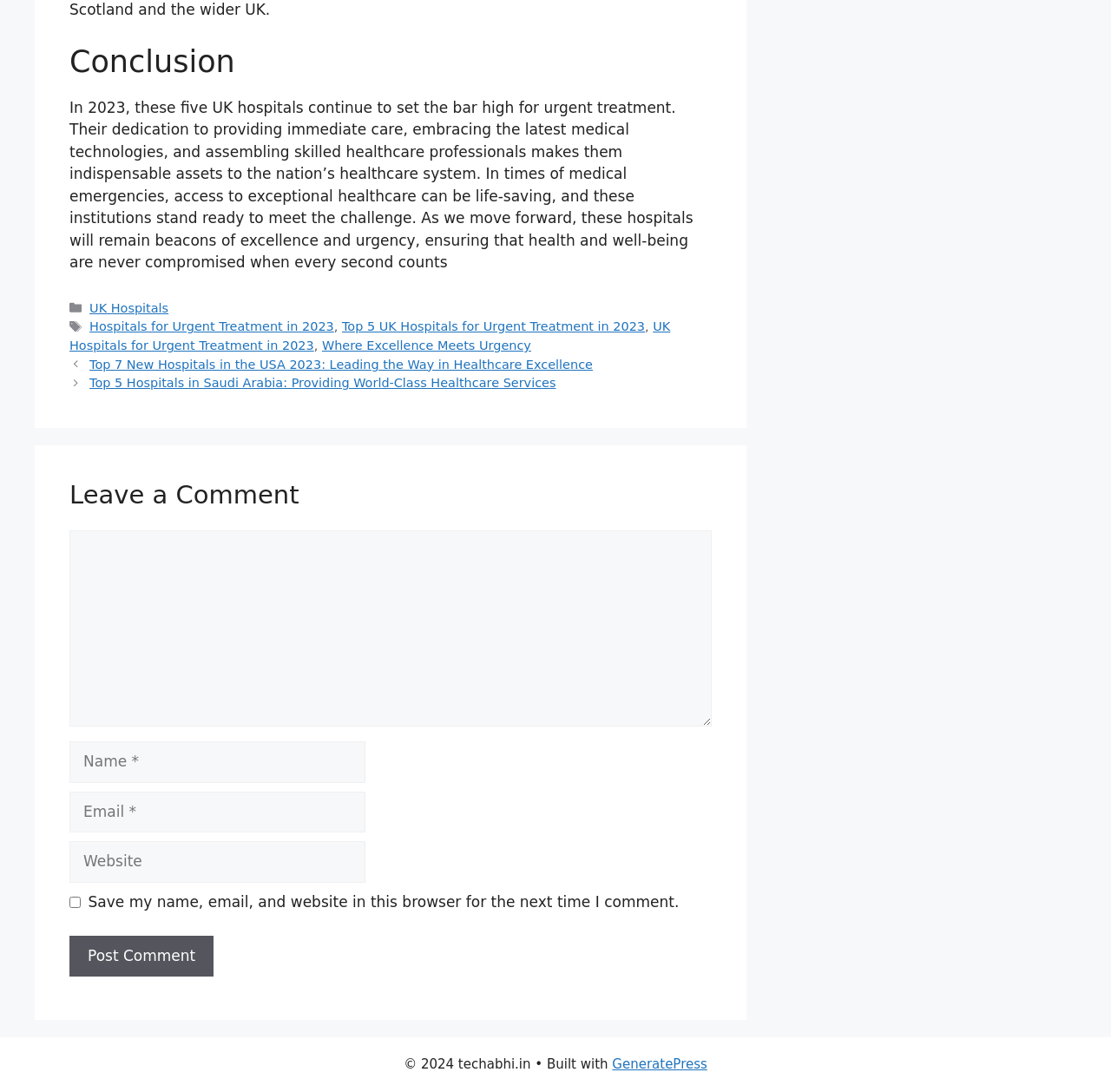Using the description "UK Hospitals", predict the bounding box of the relevant HTML element.

[0.081, 0.276, 0.152, 0.288]